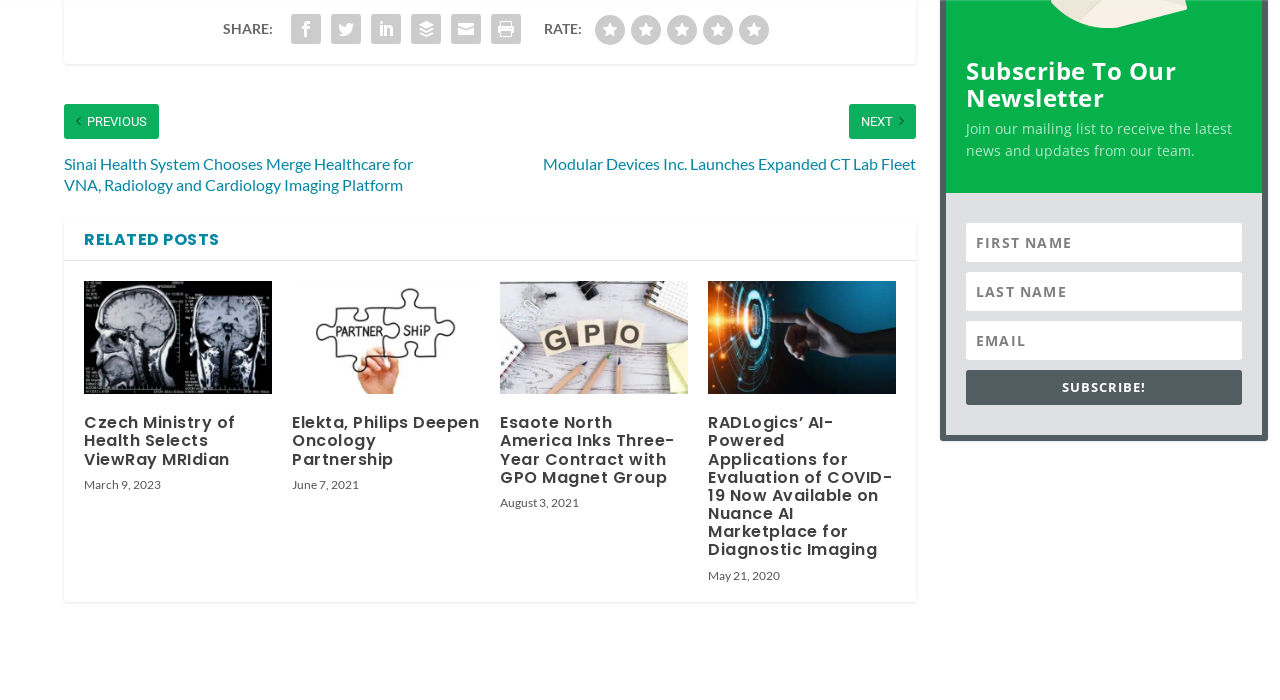Find the coordinates for the bounding box of the element with this description: "title="Elekta, Philips Deepen Oncology Partnership"".

[0.228, 0.403, 0.375, 0.564]